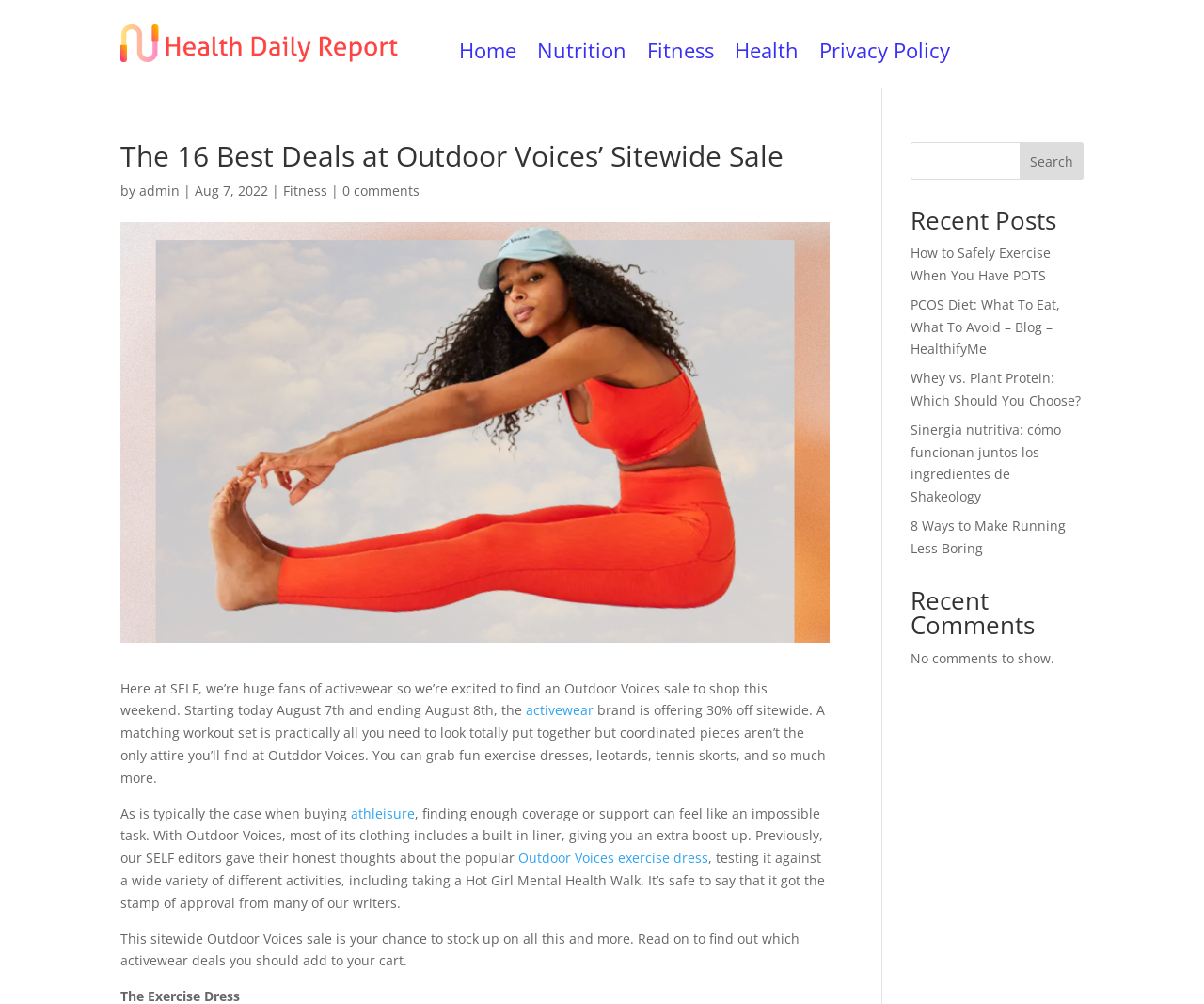Given the element description: "Fitness", predict the bounding box coordinates of the UI element it refers to, using four float numbers between 0 and 1, i.e., [left, top, right, bottom].

[0.235, 0.181, 0.272, 0.199]